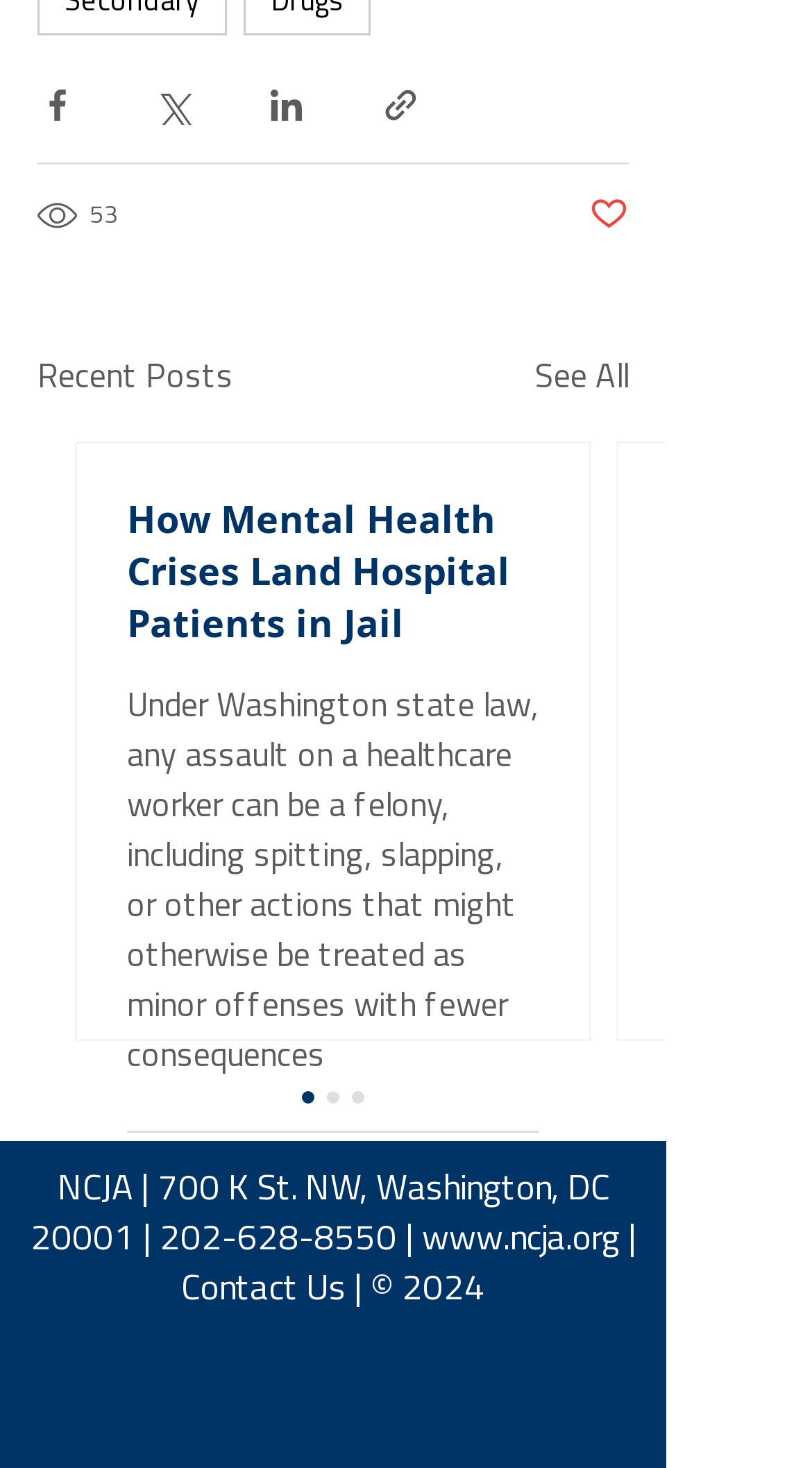Please find the bounding box coordinates of the element's region to be clicked to carry out this instruction: "View recent posts".

[0.046, 0.241, 0.287, 0.275]